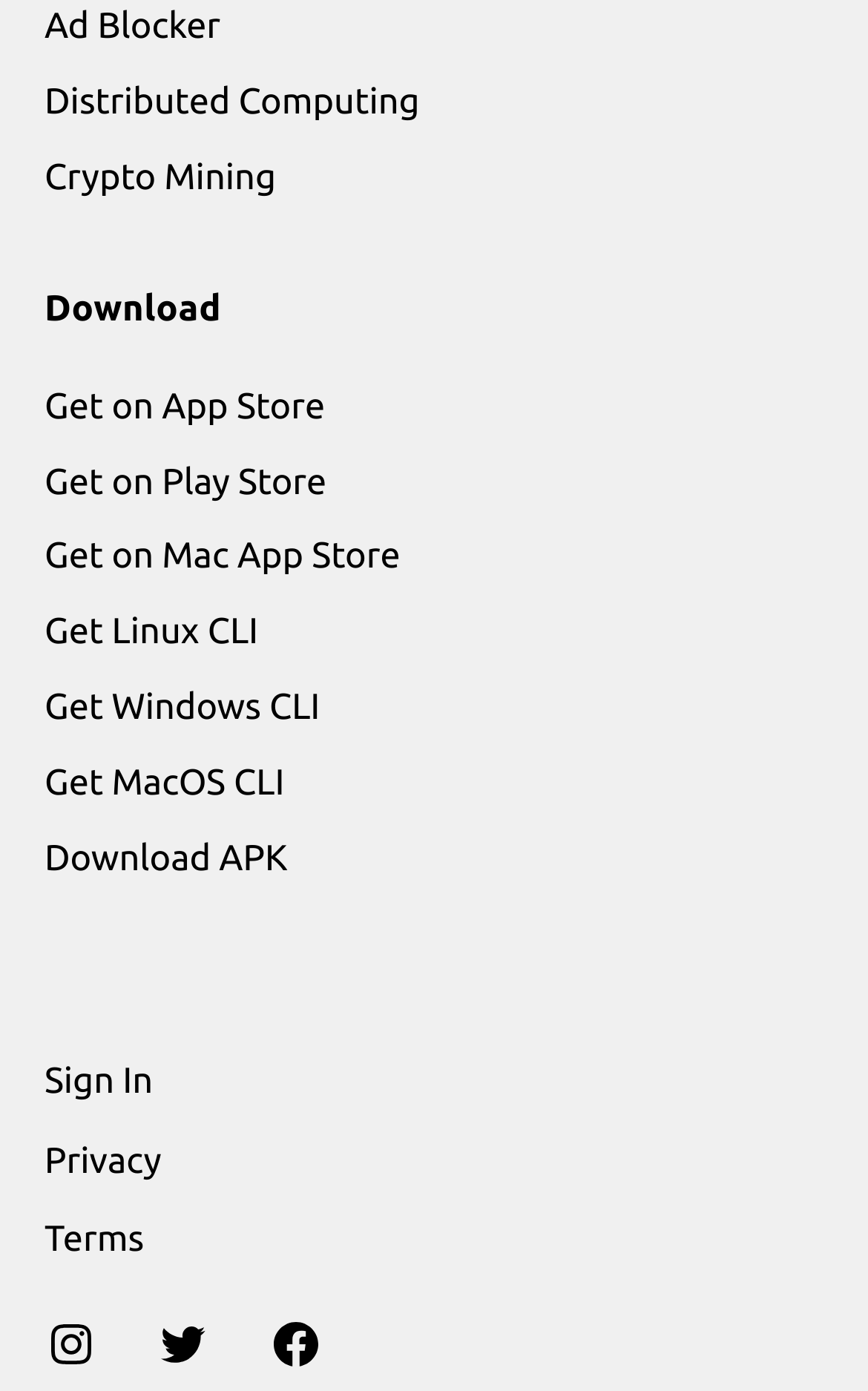Identify the bounding box coordinates of the clickable region required to complete the instruction: "Get the Linux CLI version". The coordinates should be given as four float numbers within the range of 0 and 1, i.e., [left, top, right, bottom].

[0.051, 0.441, 0.298, 0.469]